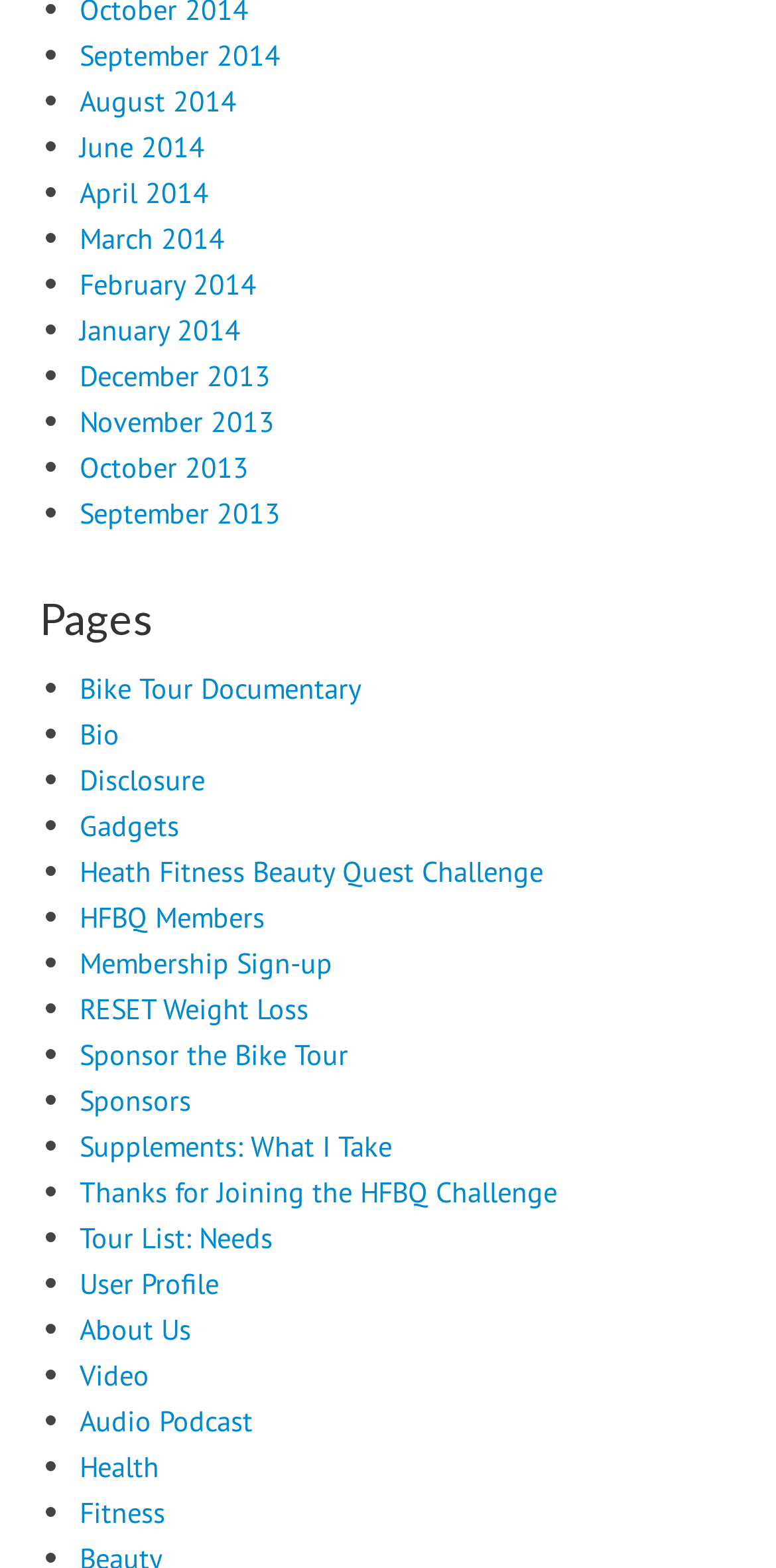What is the longest link text?
Answer the question with as much detail as possible.

I looked at the link texts and found that the longest one is 'Thanks for Joining the HFBQ Challenge', which has 34 characters.